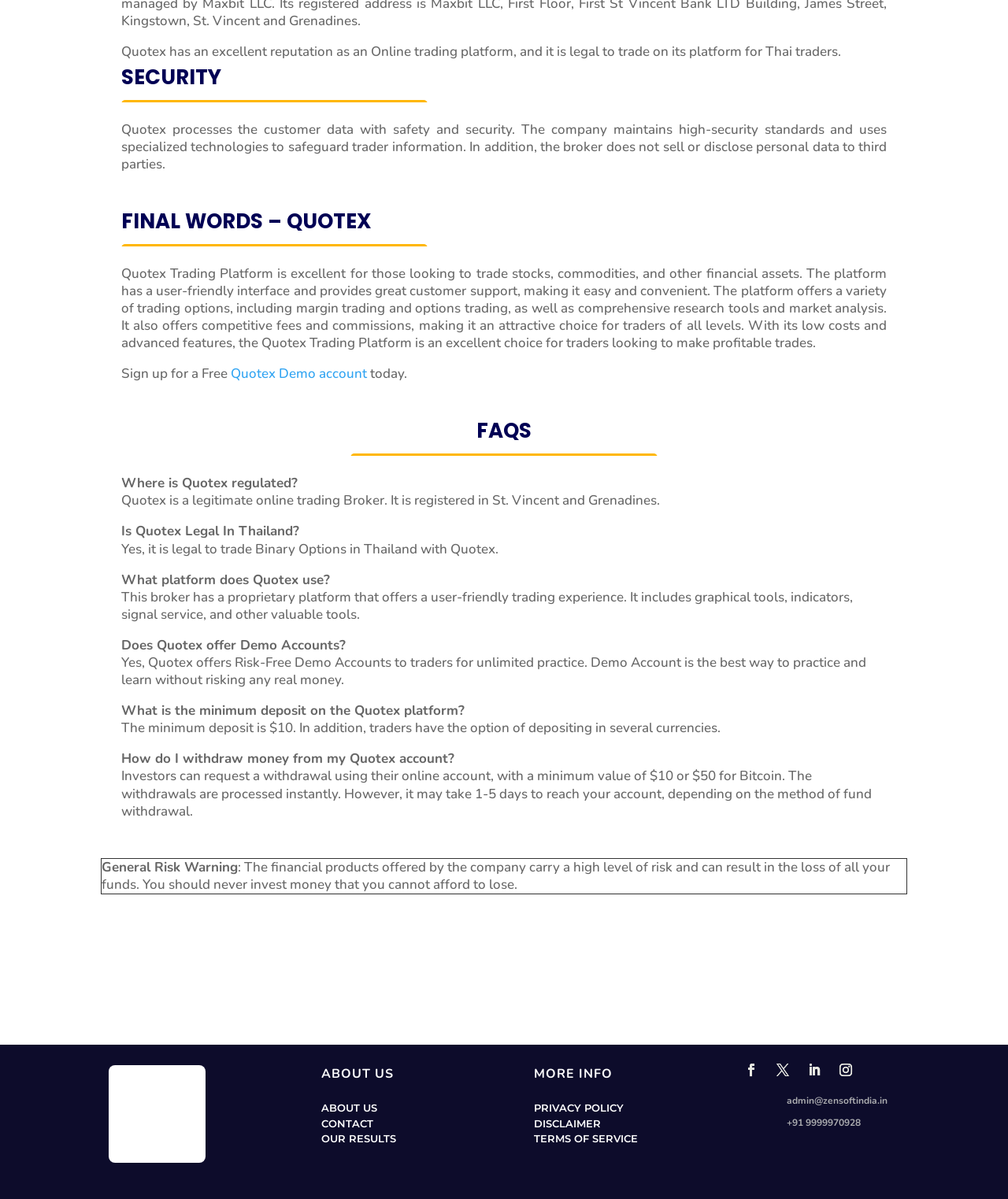What is the minimum deposit on the Quotex platform?
Please provide a comprehensive answer based on the information in the image.

According to the webpage, the minimum deposit on the Quotex platform is $10, and traders have the option of depositing in several currencies.